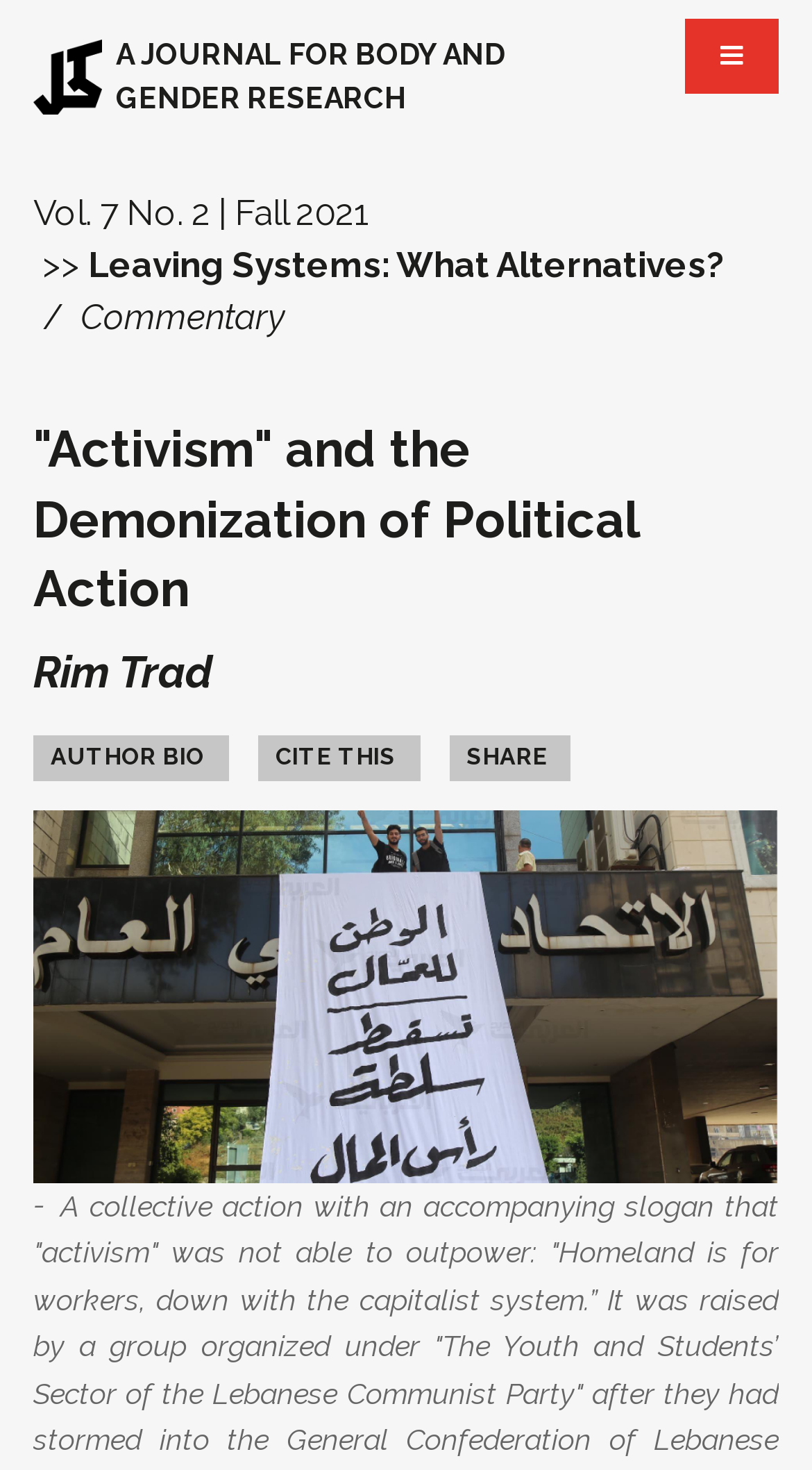Please give a succinct answer to the question in one word or phrase:
What is the logo of the website?

Kohl